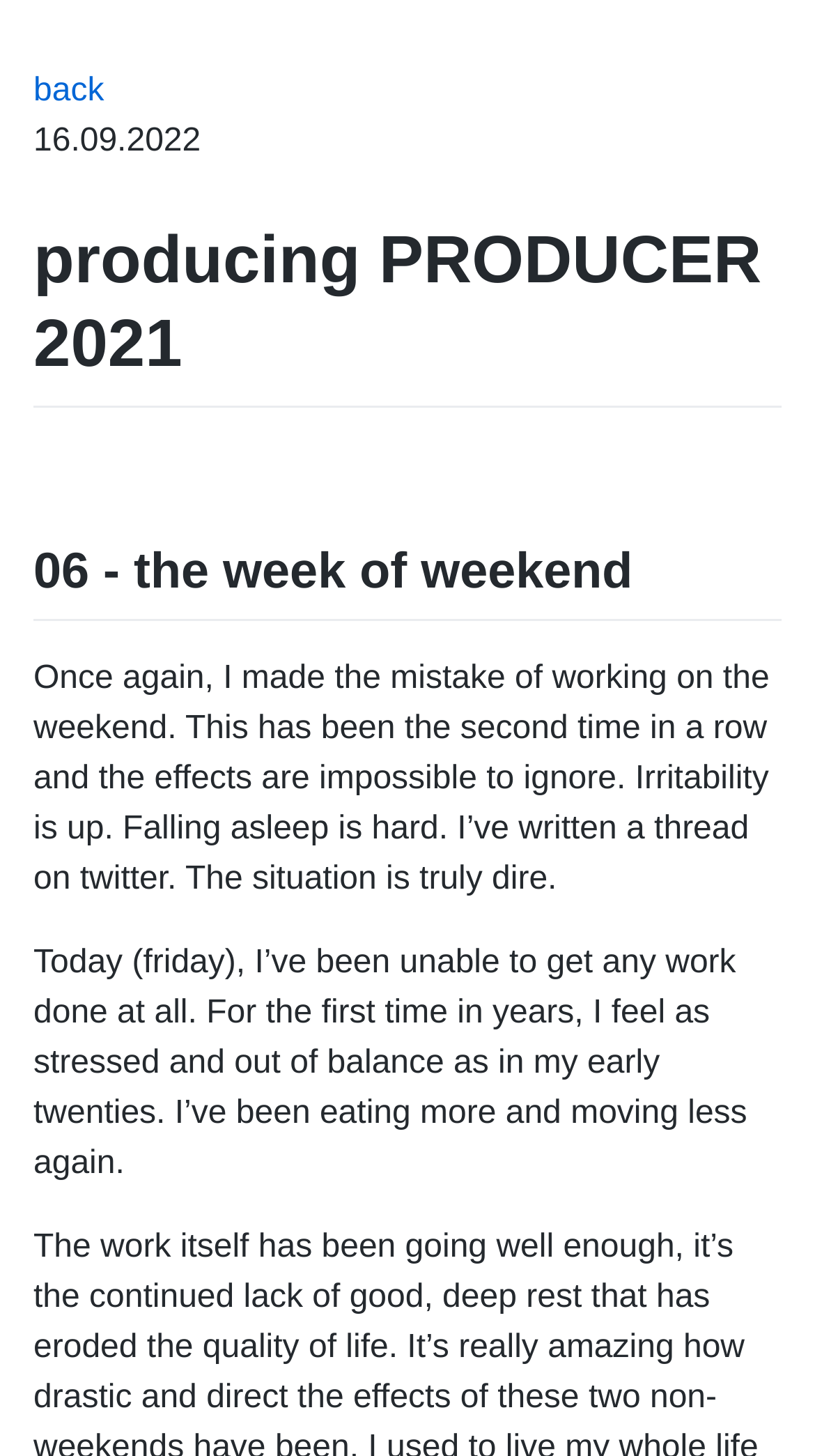Please determine and provide the text content of the webpage's heading.

producing PRODUCER 2021